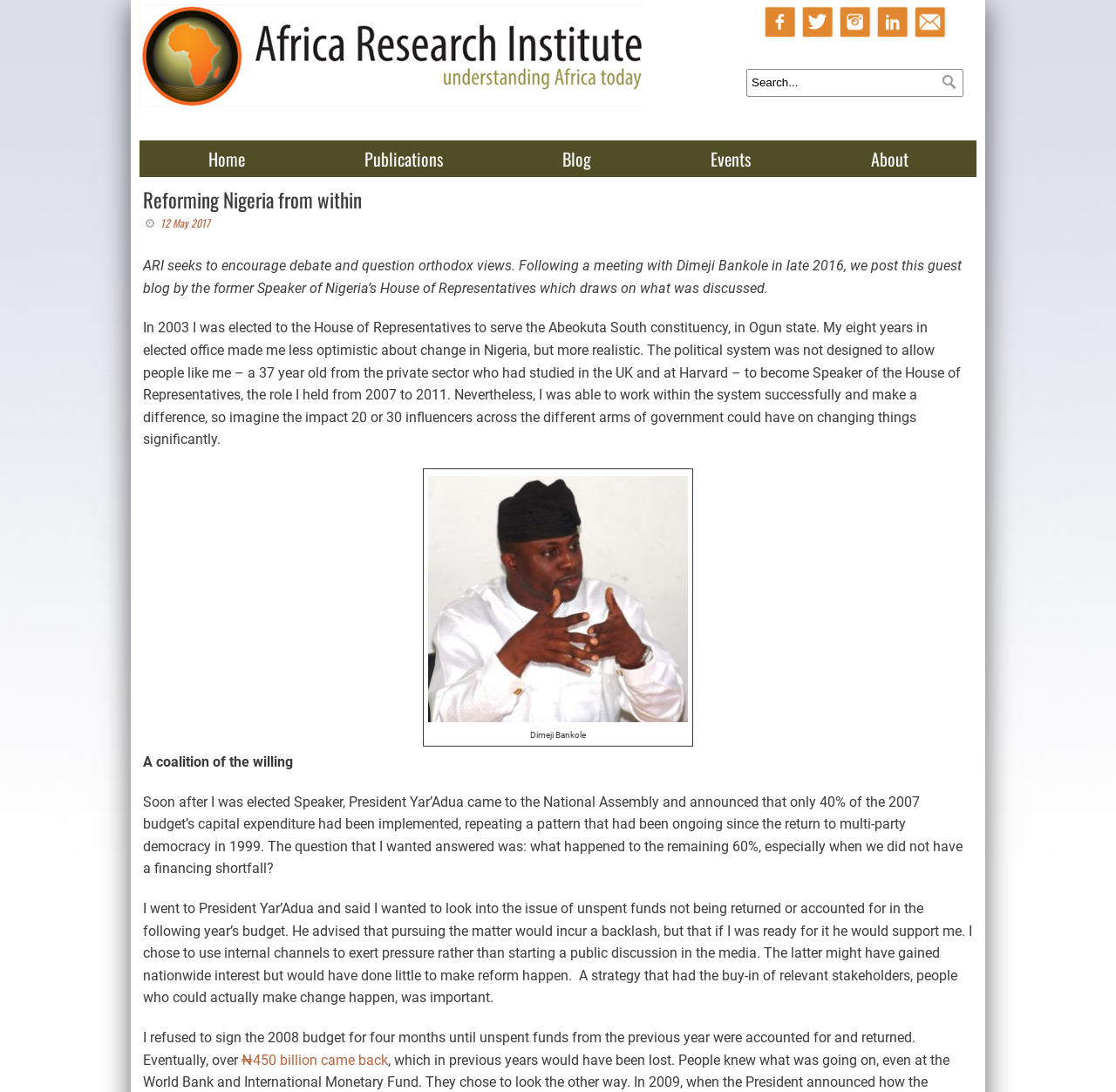Using the element description: "12 May 2017", determine the bounding box coordinates for the specified UI element. The coordinates should be four float numbers between 0 and 1, [left, top, right, bottom].

[0.144, 0.197, 0.188, 0.211]